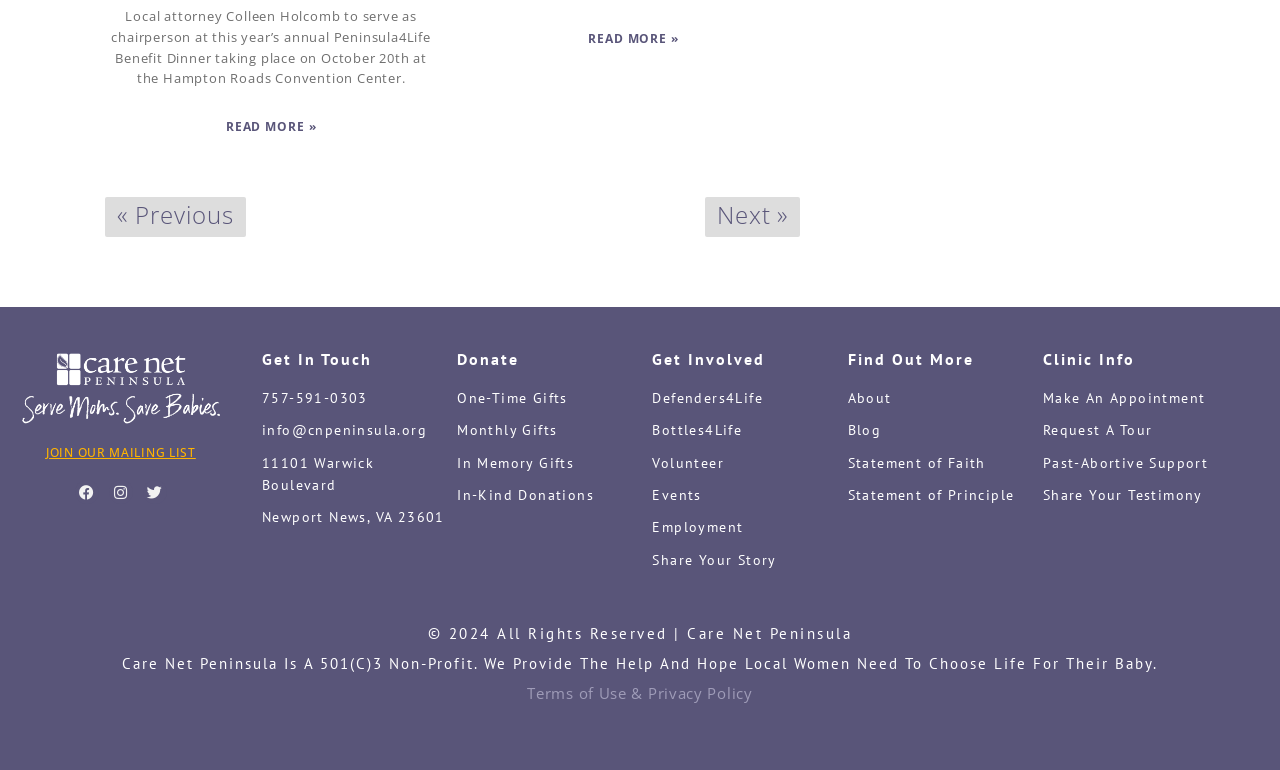Please identify the bounding box coordinates for the region that you need to click to follow this instruction: "Learn more about the clinic".

[0.815, 0.502, 0.959, 0.531]